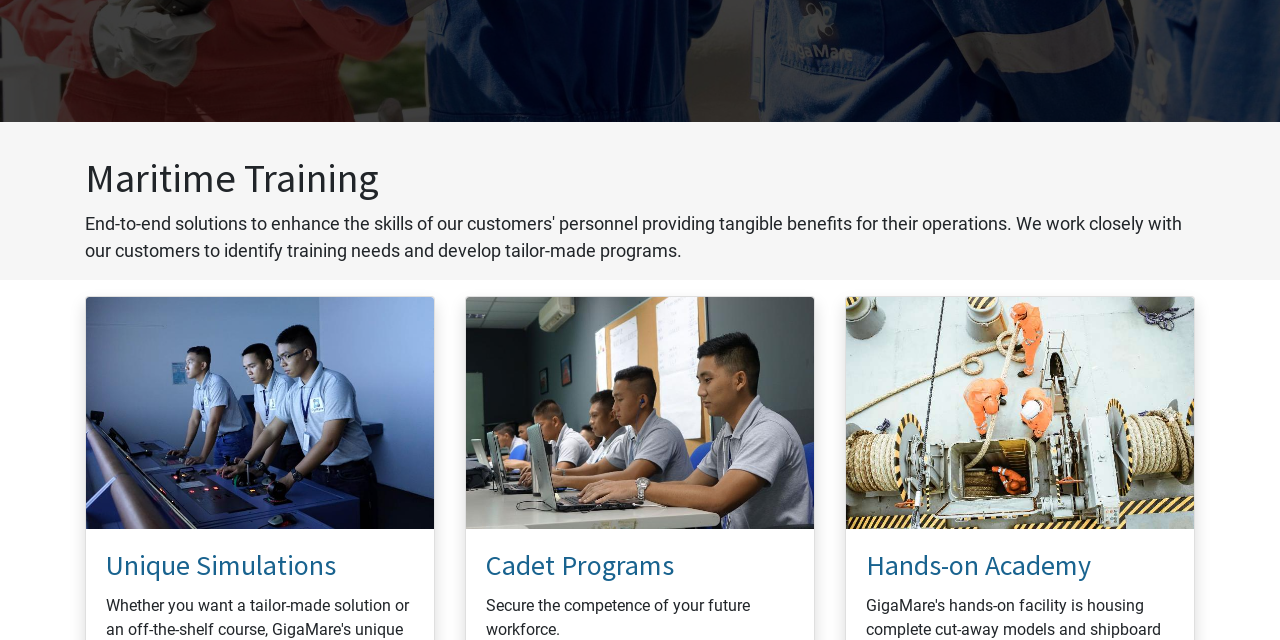Determine the bounding box for the HTML element described here: "parent_node: Cadet Programs". The coordinates should be given as [left, top, right, bottom] with each number being a float between 0 and 1.

[0.364, 0.463, 0.636, 0.826]